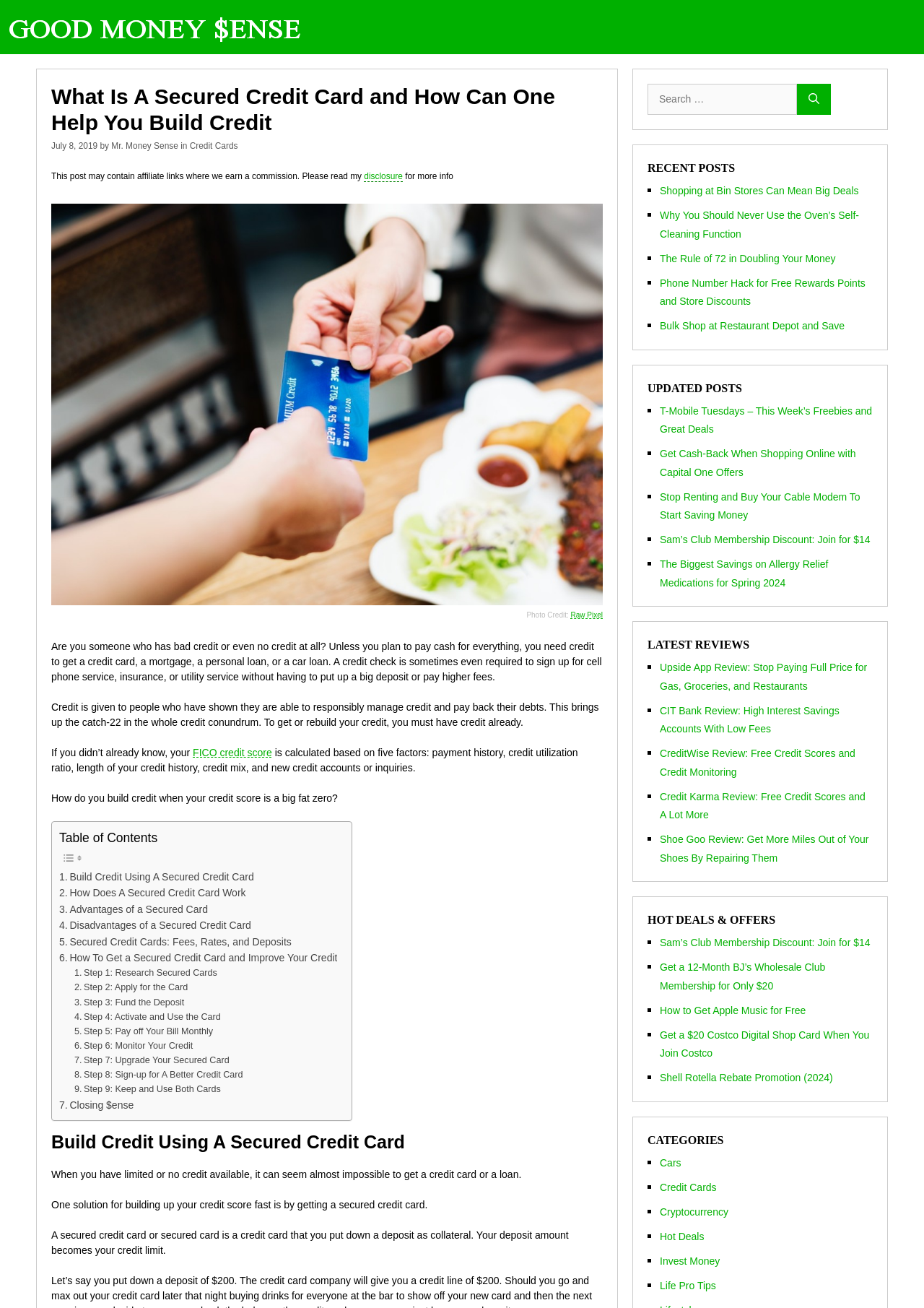Please find the bounding box coordinates (top-left x, top-left y, bottom-right x, bottom-right y) in the screenshot for the UI element described as follows: Step 3: Fund the Deposit

[0.08, 0.761, 0.199, 0.772]